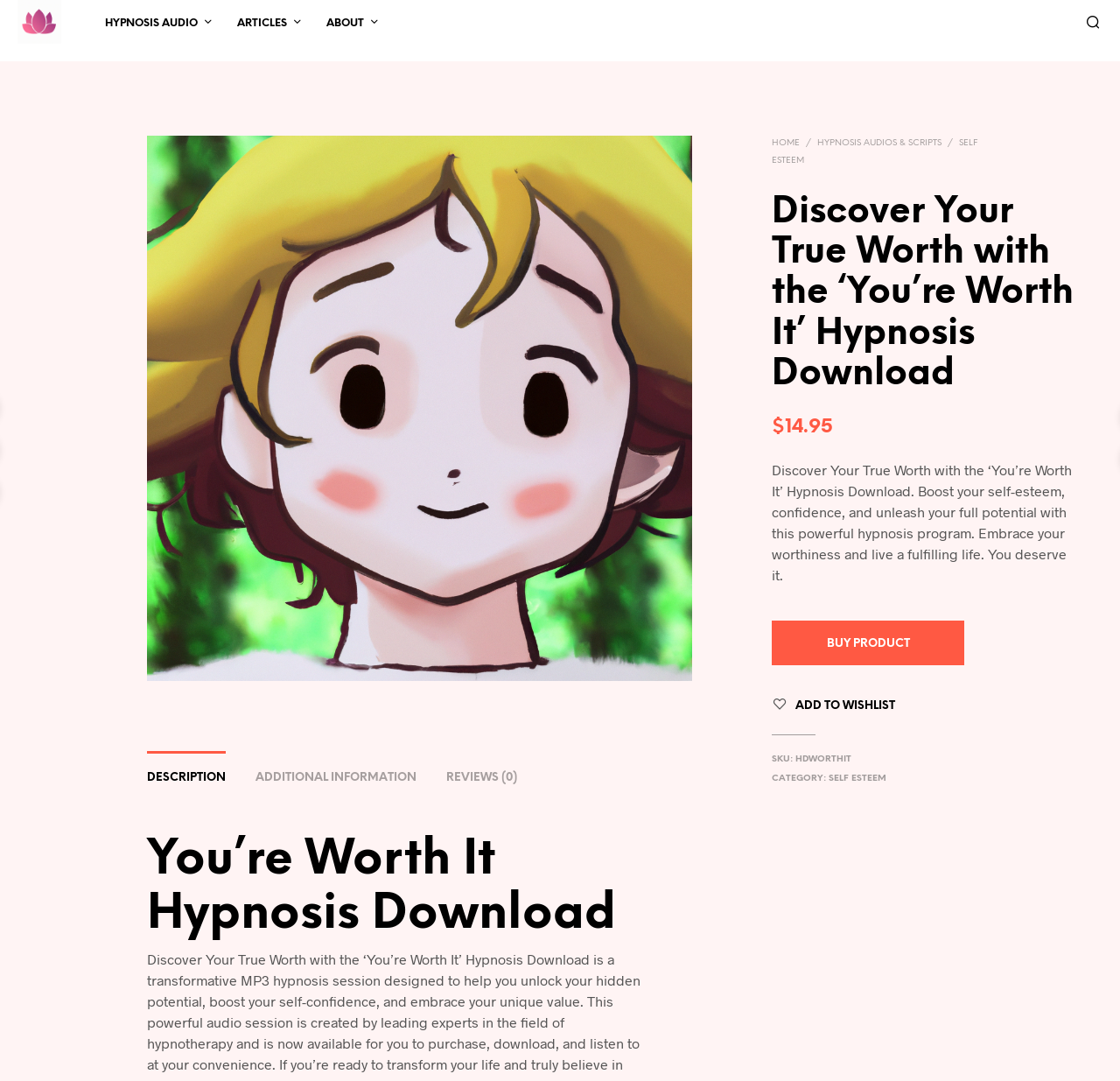Locate the bounding box coordinates of the area where you should click to accomplish the instruction: "View the product description".

[0.131, 0.697, 0.202, 0.731]